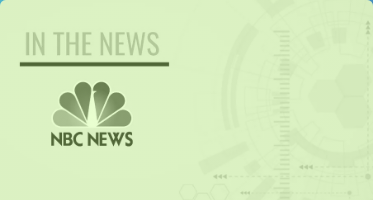What is the dominant color of the background?
Answer the question with a thorough and detailed explanation.

The dominant color of the background is light green, which is explicitly mentioned in the caption as 'a light green background adorned with a stylized graphic design'.